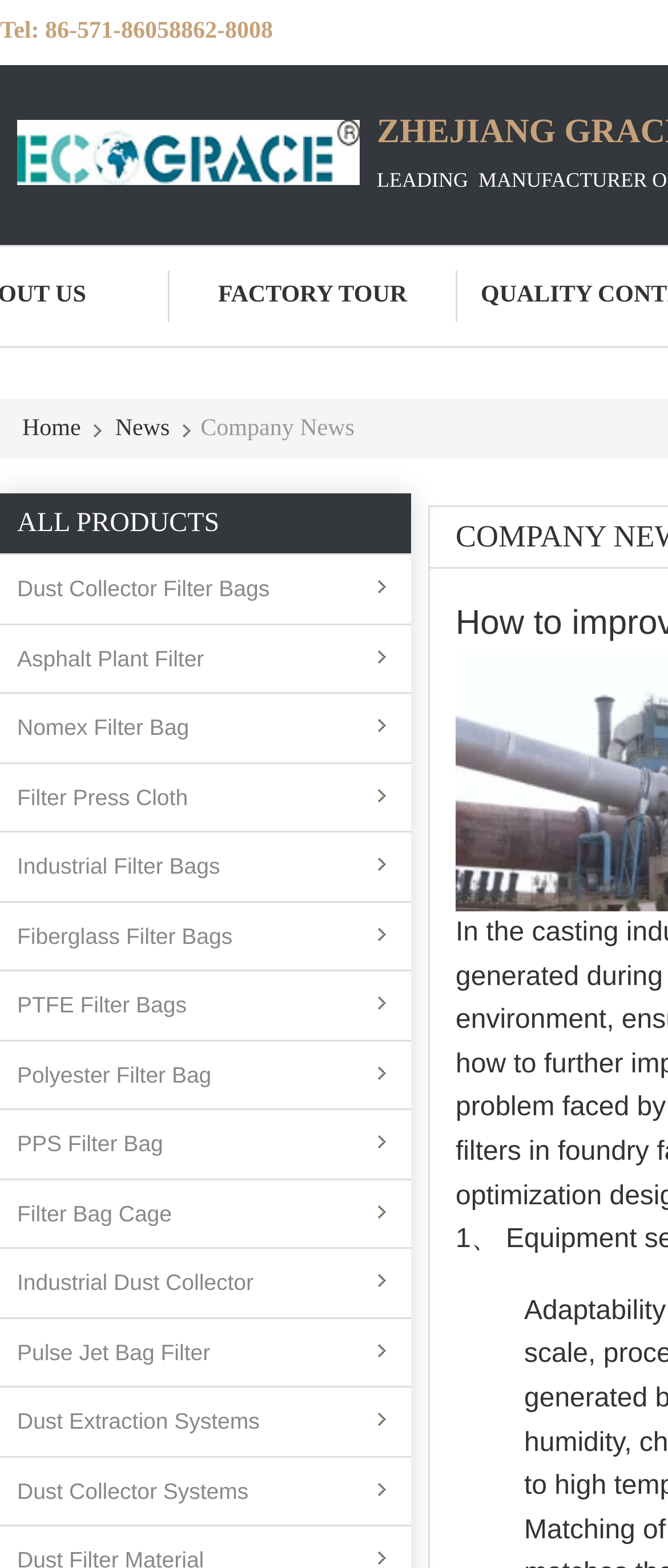Using the information shown in the image, answer the question with as much detail as possible: What is the name of the company?

I found the company name by looking at the top section of the webpage, where it is displayed as the title of the webpage.